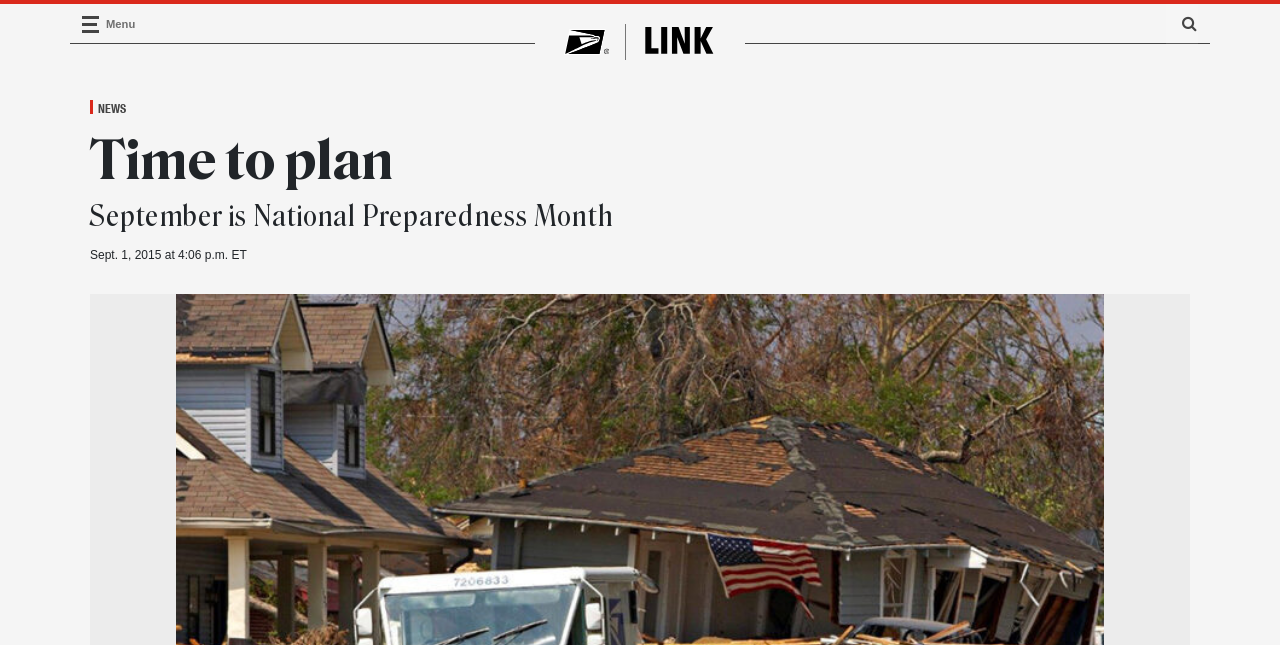From the element description: "News", extract the bounding box coordinates of the UI element. The coordinates should be expressed as four float numbers between 0 and 1, in the order [left, top, right, bottom].

[0.07, 0.152, 0.105, 0.183]